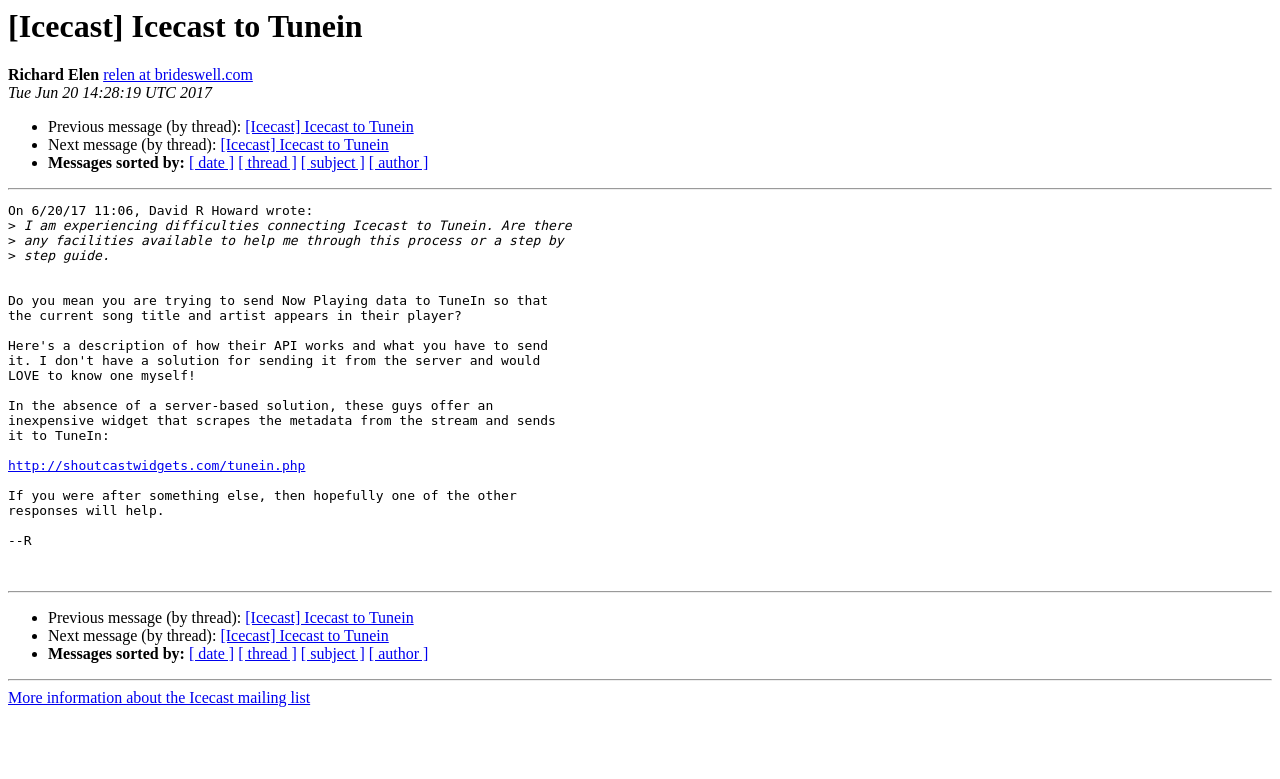Highlight the bounding box coordinates of the element that should be clicked to carry out the following instruction: "Visit the Tunein guide". The coordinates must be given as four float numbers ranging from 0 to 1, i.e., [left, top, right, bottom].

[0.006, 0.588, 0.239, 0.608]